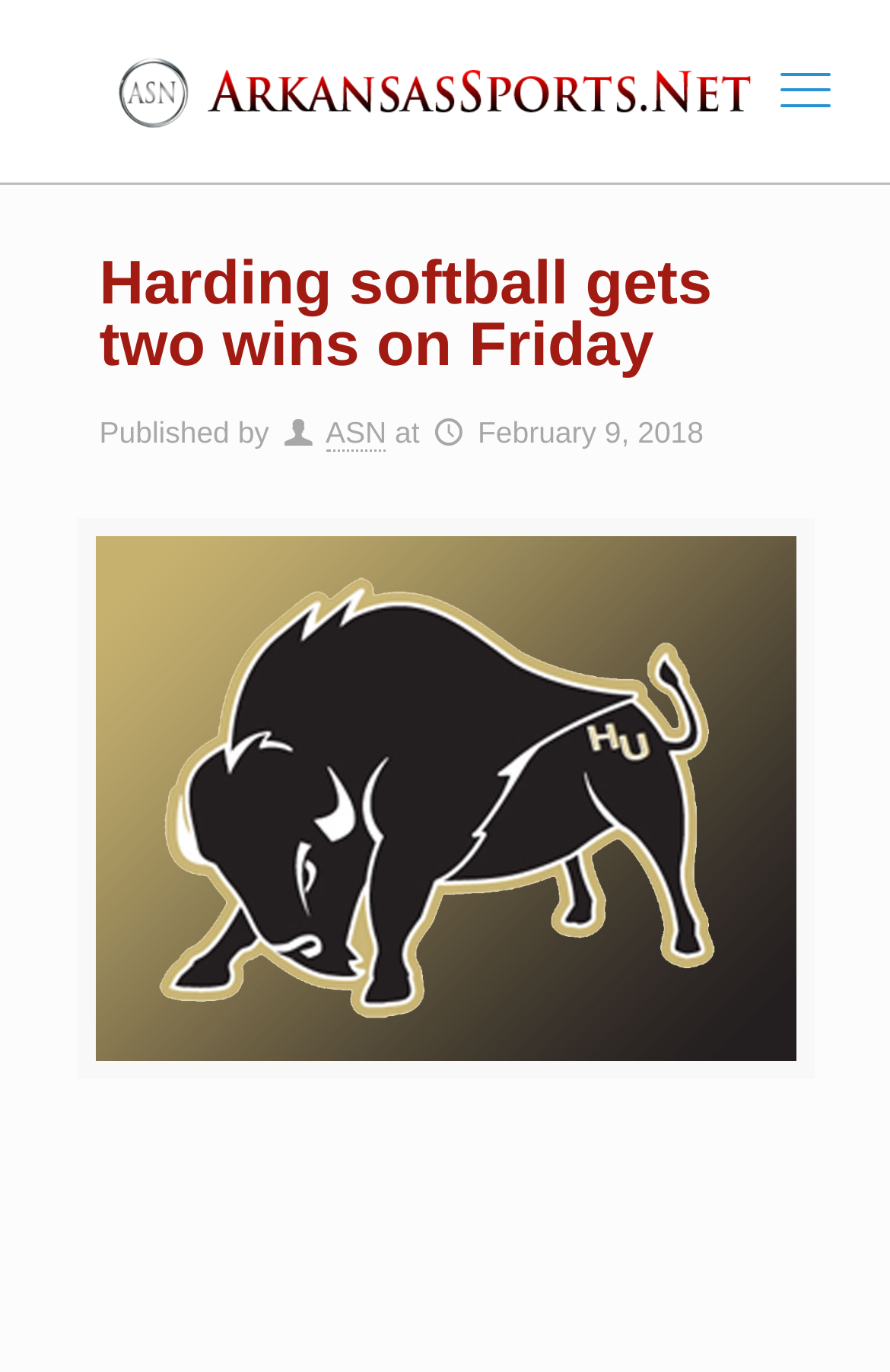What is the purpose of the '' link?
Answer the question using a single word or phrase, according to the image.

Unknown